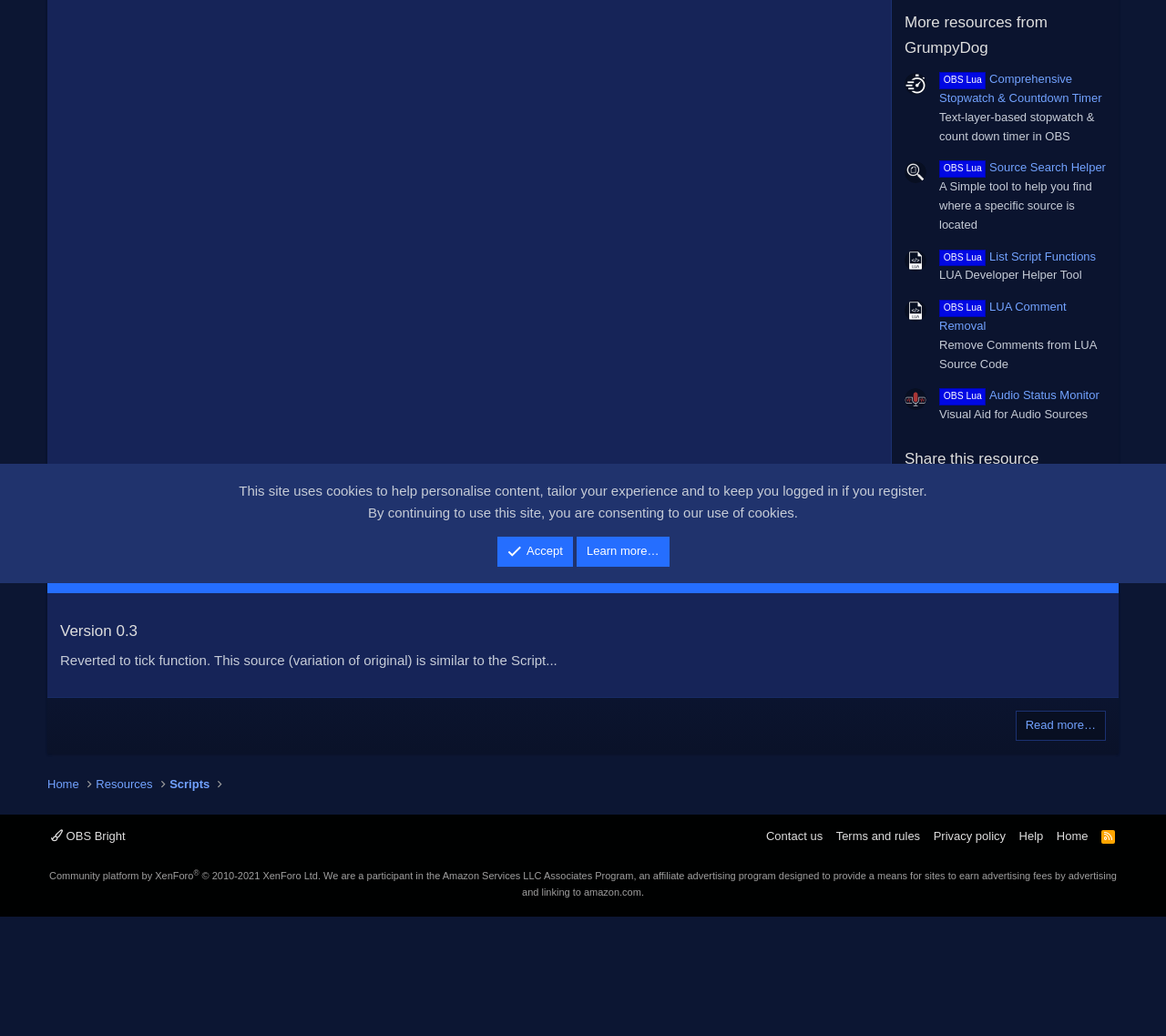Identify the bounding box coordinates for the UI element described as follows: More resources from GrumpyDog. Use the format (top-left x, top-left y, bottom-right x, bottom-right y) and ensure all values are floating point numbers between 0 and 1.

[0.776, 0.014, 0.898, 0.054]